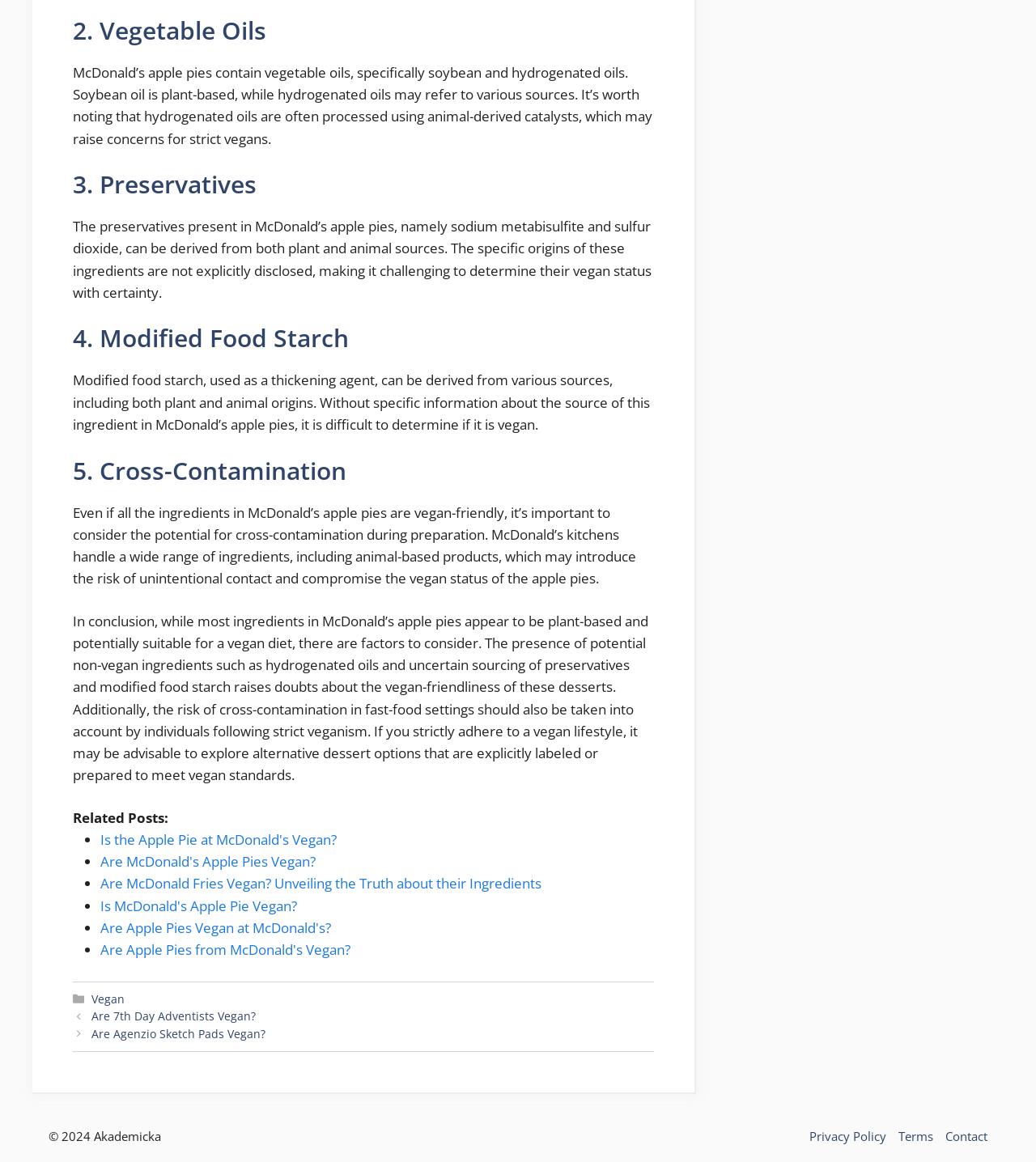What is the category of the webpage's content?
Please interpret the details in the image and answer the question thoroughly.

The webpage's footer section indicates that the content is categorized under 'Vegan', suggesting that the webpage is discussing vegan-related topics, specifically the vegan status of McDonald's apple pies.